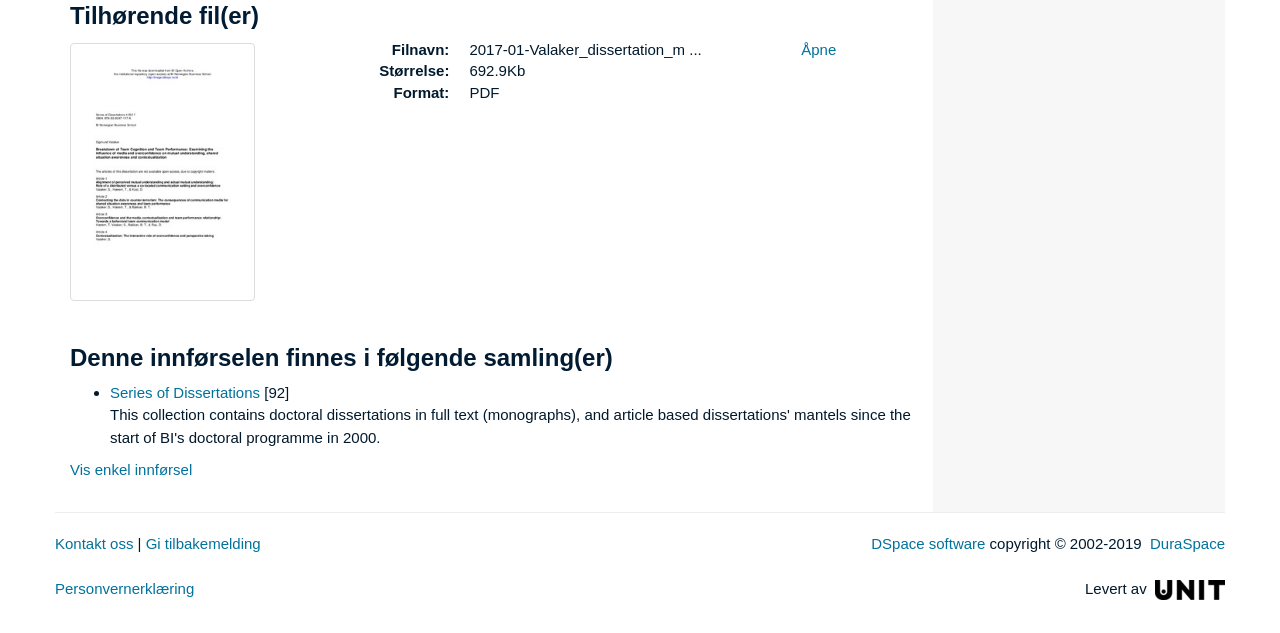What is the size of the file?
Using the picture, provide a one-word or short phrase answer.

692.9Kb